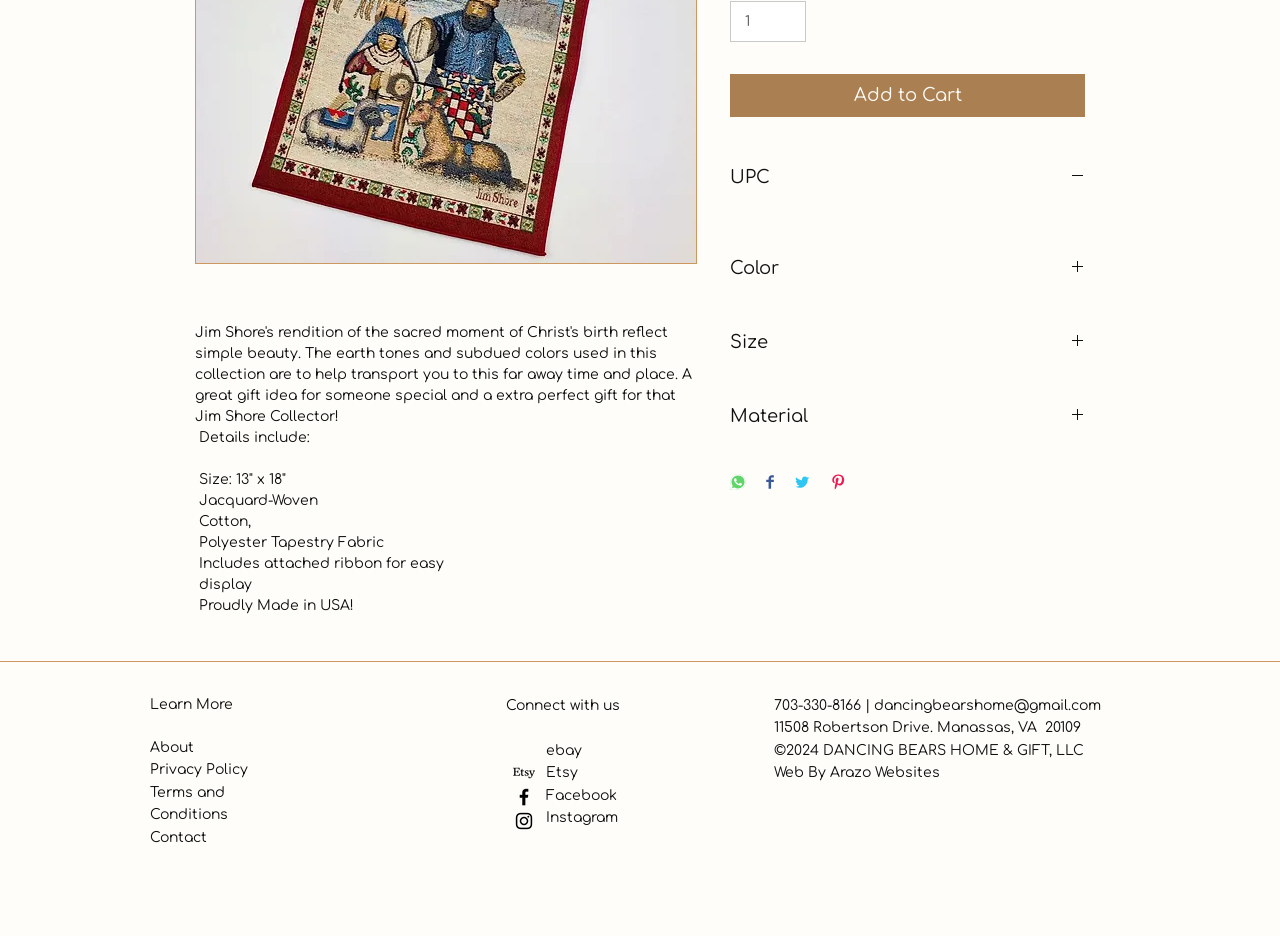Please specify the bounding box coordinates in the format (top-left x, top-left y, bottom-right x, bottom-right y), with all values as floating point numbers between 0 and 1. Identify the bounding box of the UI element described by: Learn More

[0.117, 0.745, 0.182, 0.761]